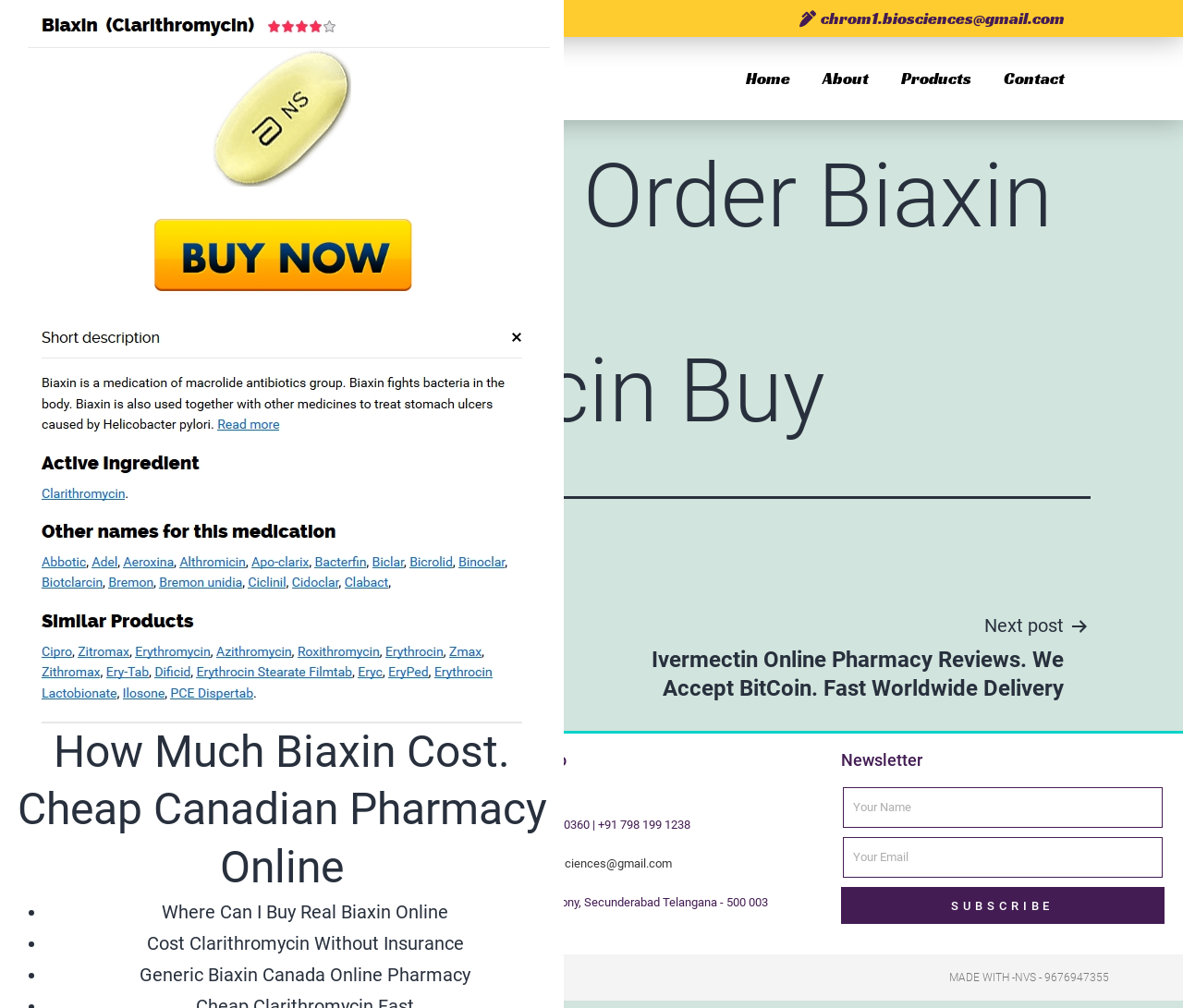Predict the bounding box coordinates for the UI element described as: "Subscribe". The coordinates should be four float numbers between 0 and 1, presented as [left, top, right, bottom].

[0.711, 0.88, 0.984, 0.917]